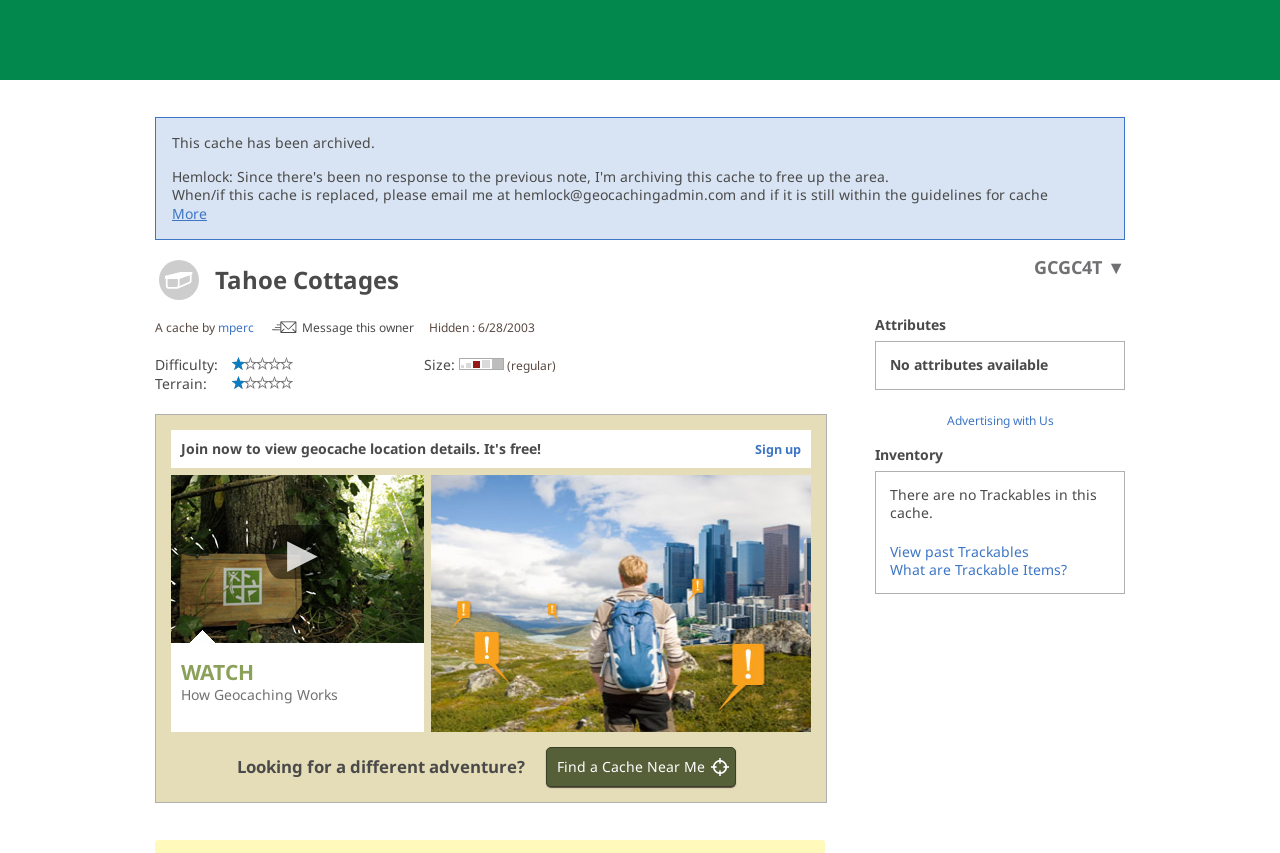Please determine the bounding box coordinates for the UI element described here. Use the format (top-left x, top-left y, bottom-right x, bottom-right y) with values bounded between 0 and 1: Sign up

[0.59, 0.517, 0.626, 0.537]